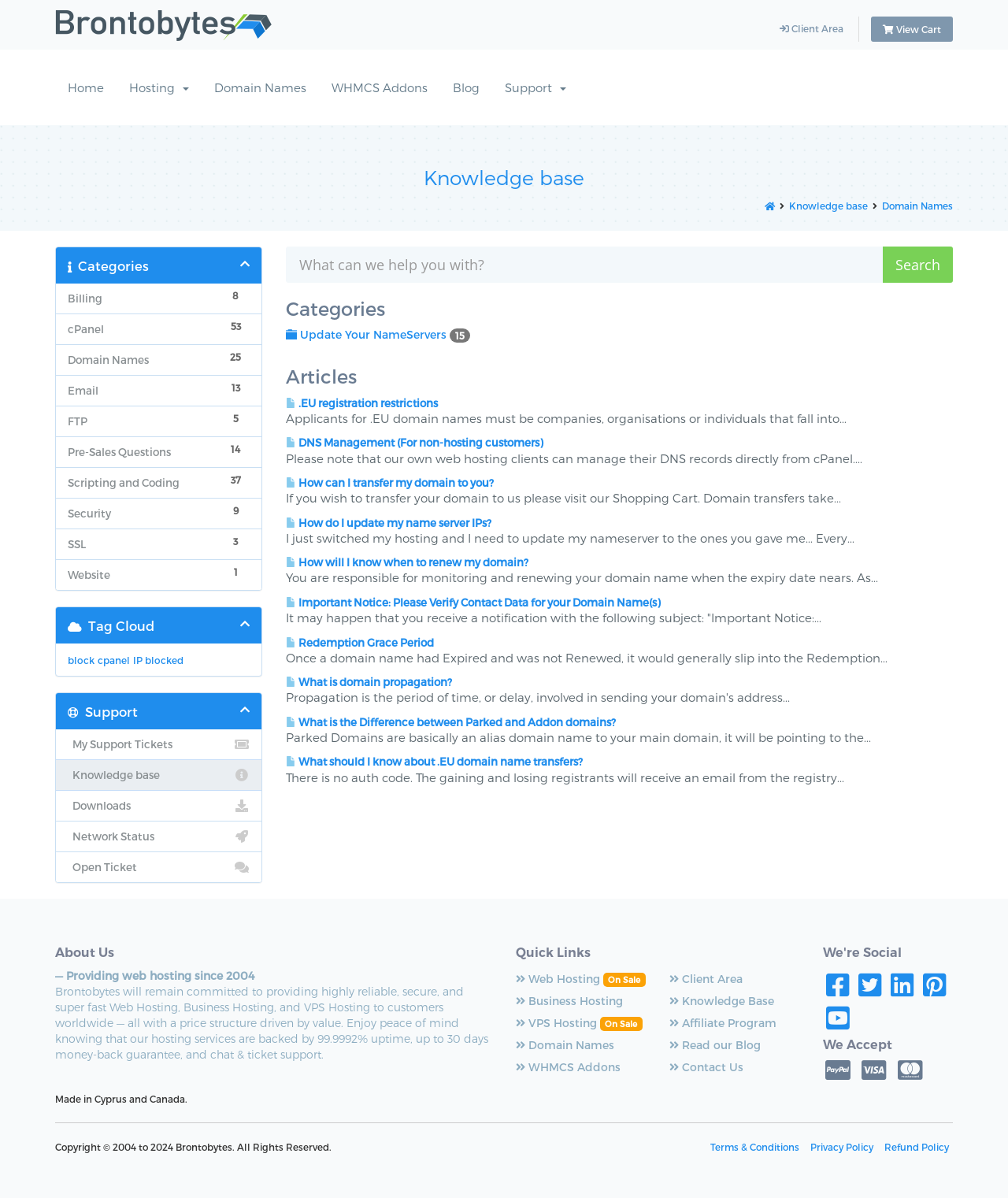Use a single word or phrase to answer the following:
What is the purpose of the search bar on this webpage?

Search knowledge base